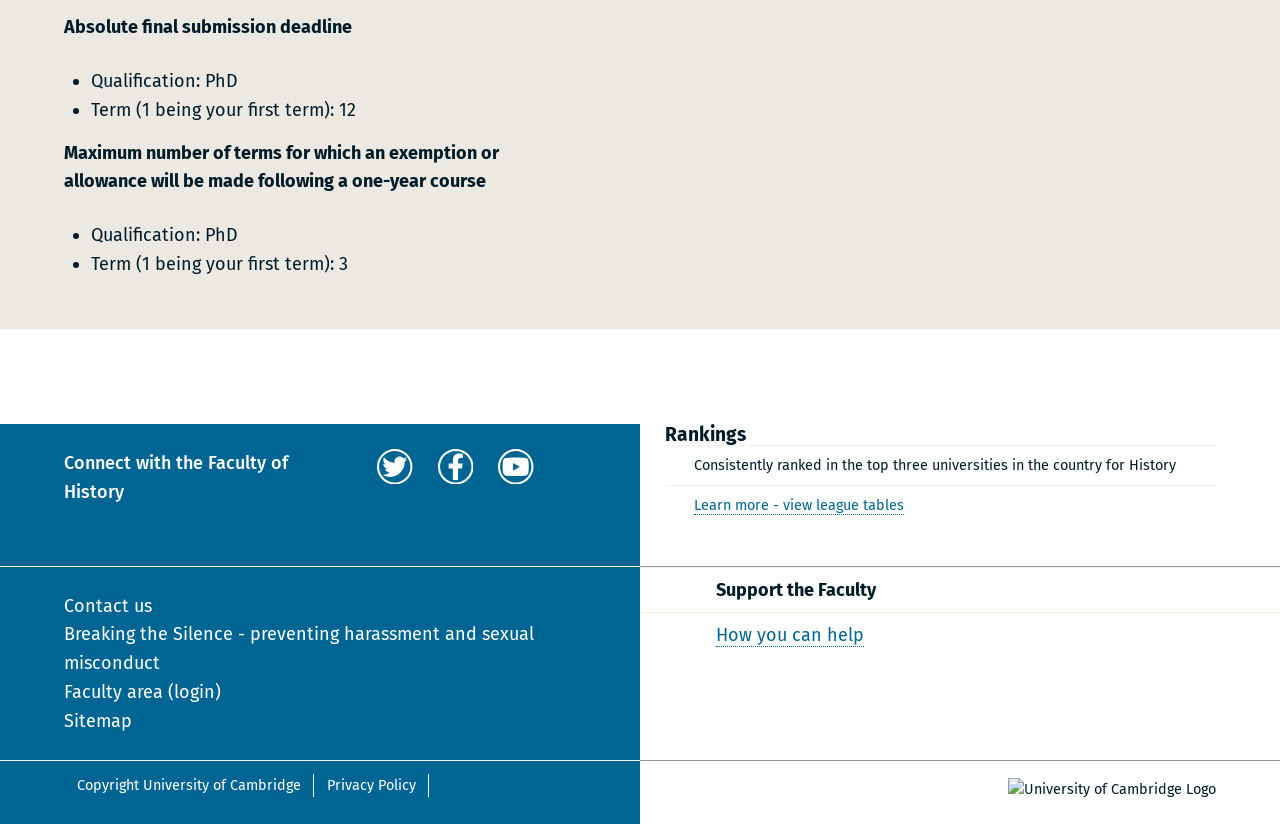Determine the bounding box for the described UI element: "Agosto 2023".

None